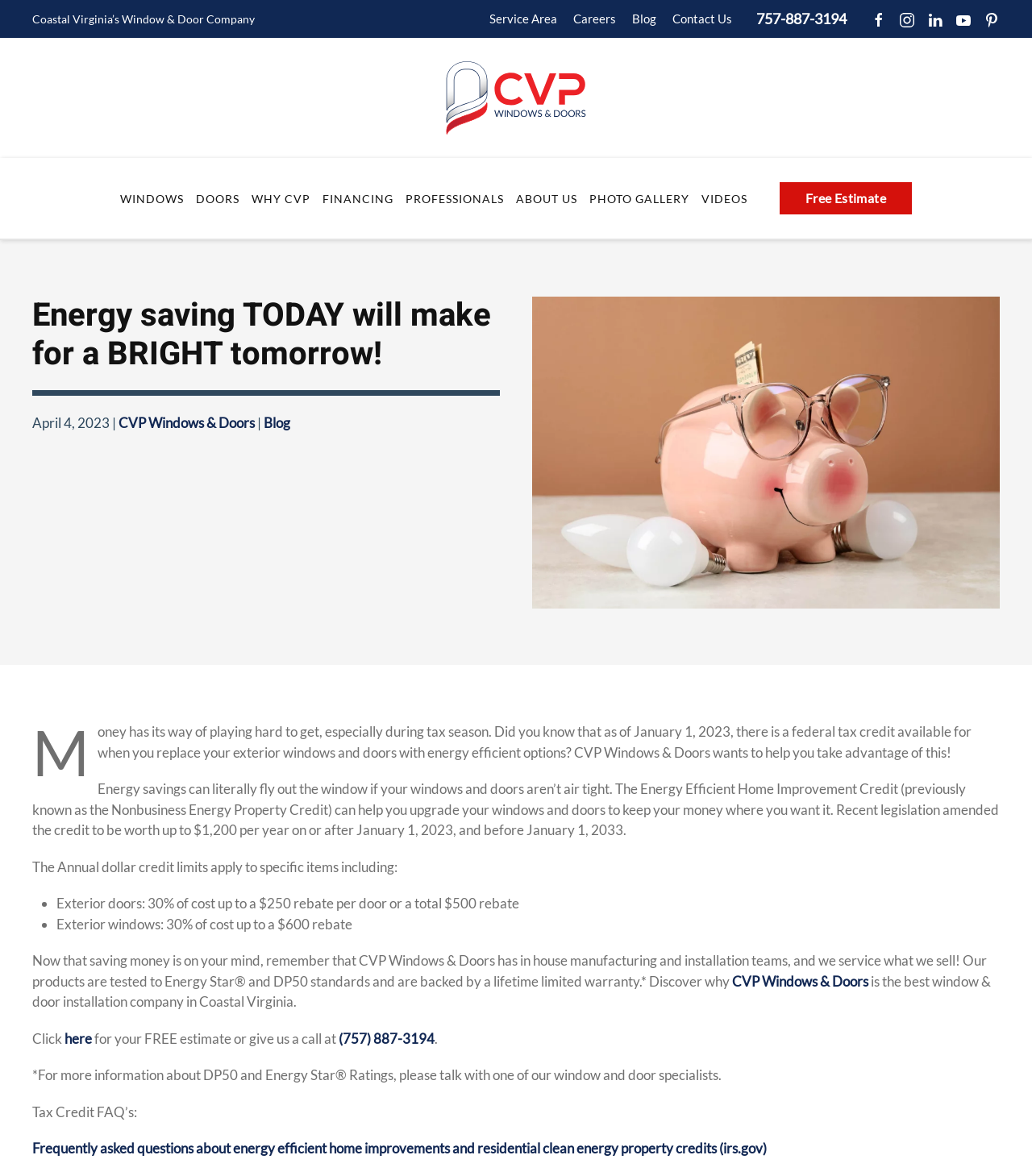Determine the coordinates of the bounding box for the clickable area needed to execute this instruction: "Click the 'Service Area' link".

[0.474, 0.008, 0.54, 0.024]